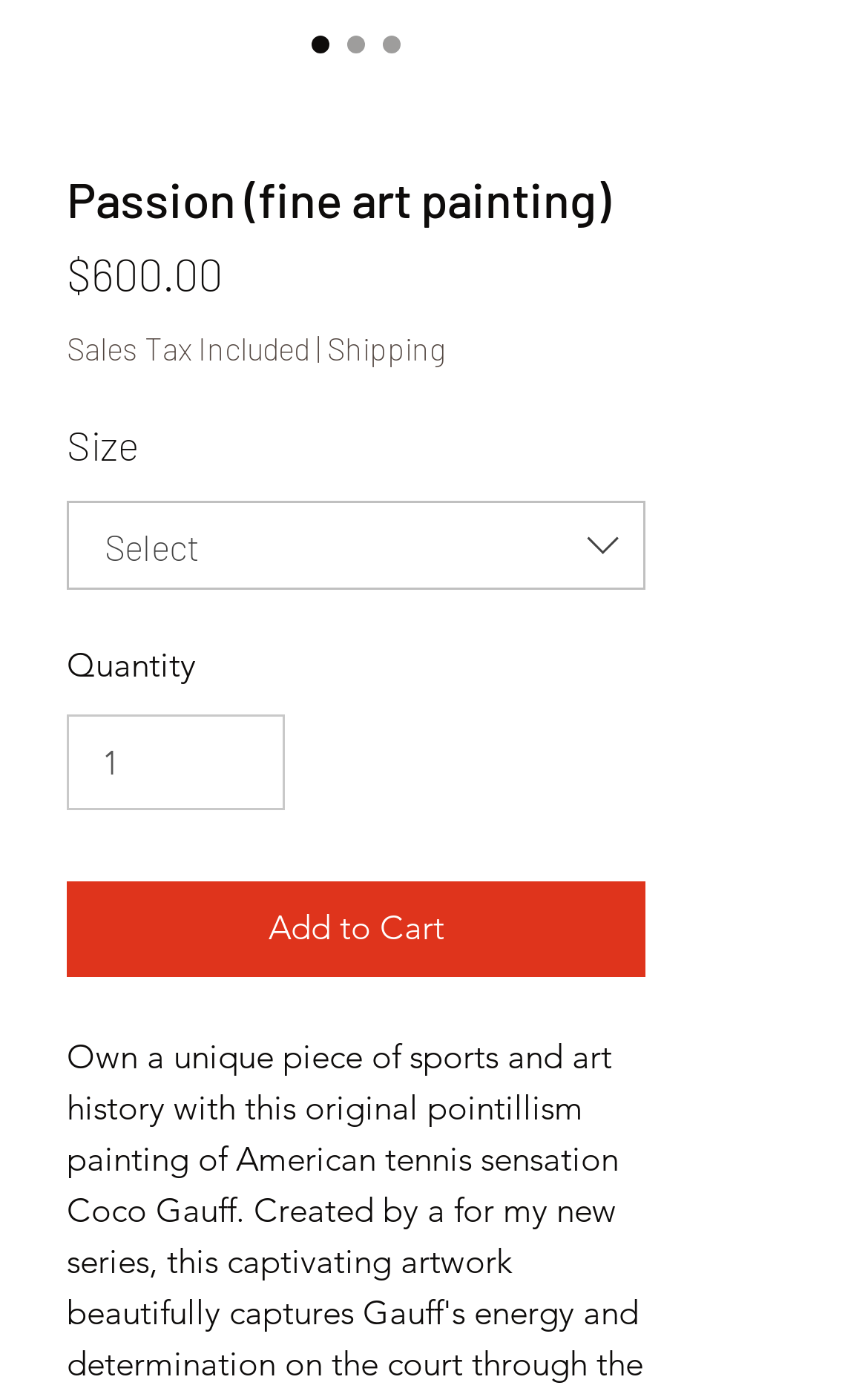What is the price of the product?
Please answer the question with as much detail and depth as you can.

The price of the product can be found in the section where the product details are listed. It is displayed as a static text next to the label 'Price'.